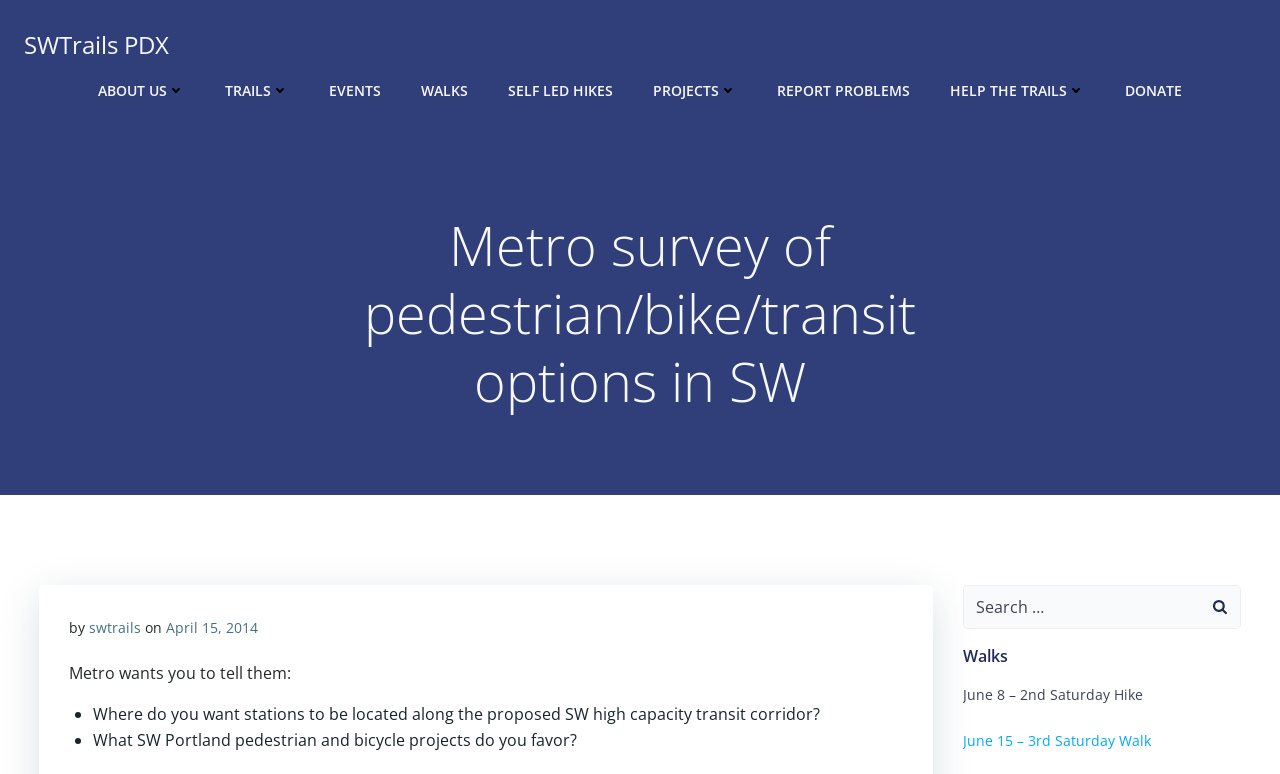Locate the bounding box coordinates of the clickable part needed for the task: "View June 15 – 3rd Saturday Walk".

[0.752, 0.945, 0.899, 0.969]